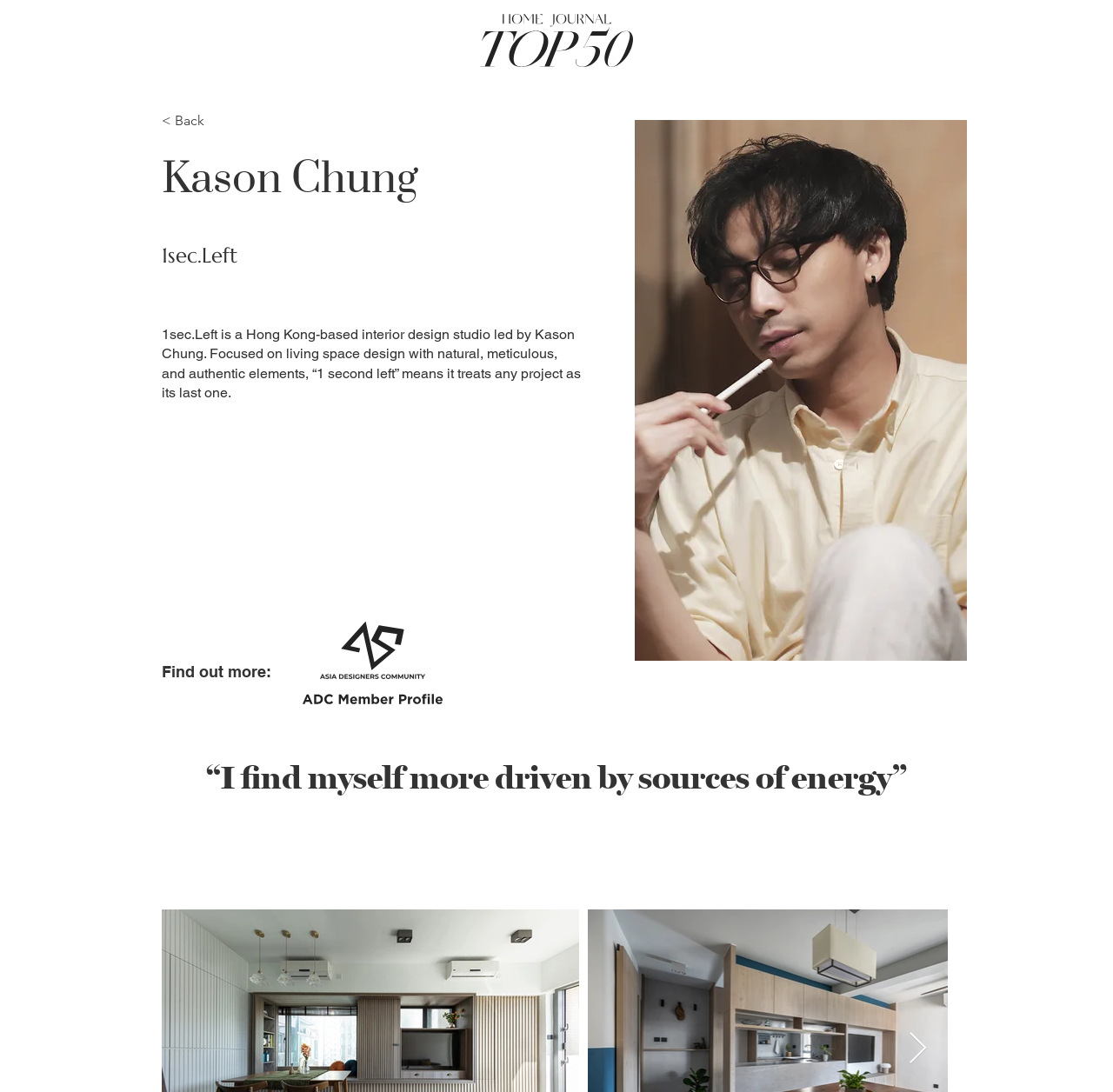Describe all the significant parts and information present on the webpage.

The webpage is about Kason Chung, a Hong Kong-based interior designer, and his design studio, 1sec.Left. At the top left of the page, there is a link with no text, and next to it, a "Back" link. Below these links, the title "Kason Chung" is prominently displayed. 

To the right of the title, there is a small text "1sec.Left" followed by a brief description of the design studio, which focuses on living space design with natural, meticulous, and authentic elements. The description also explains the meaning of "1 second left". 

Further down, there is a heading "Find out more:" with two links below it. On the right side of the page, there is a large image of Kason Chung, which takes up most of the width. 

Below the image, there is a quote from Kason Chung, "“I find myself more driven by sources of energy”". At the bottom right of the page, there is a "Next Item" button with an icon.